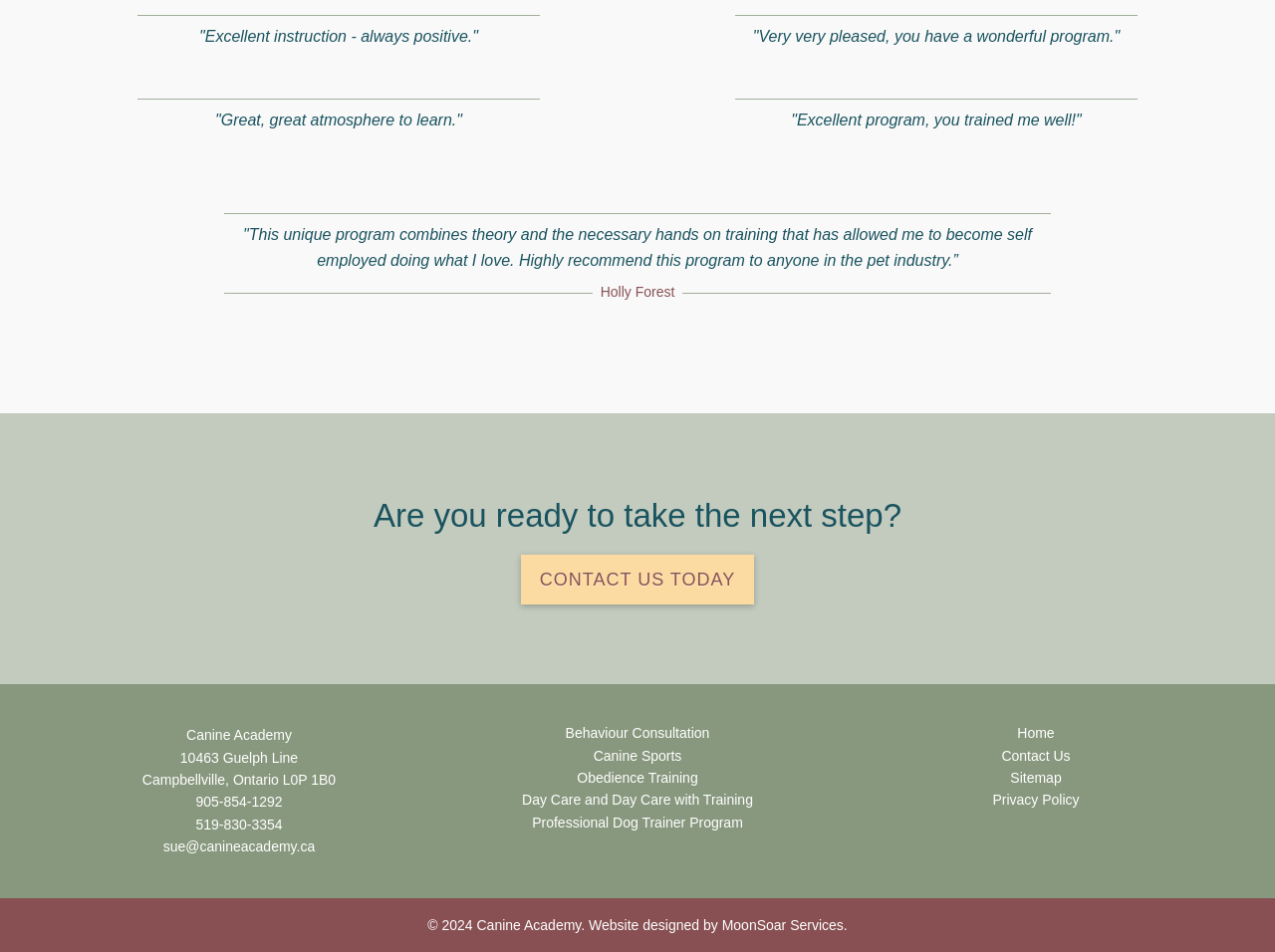Please specify the bounding box coordinates of the region to click in order to perform the following instruction: "Email sue@canineacademy.ca".

[0.128, 0.881, 0.247, 0.898]